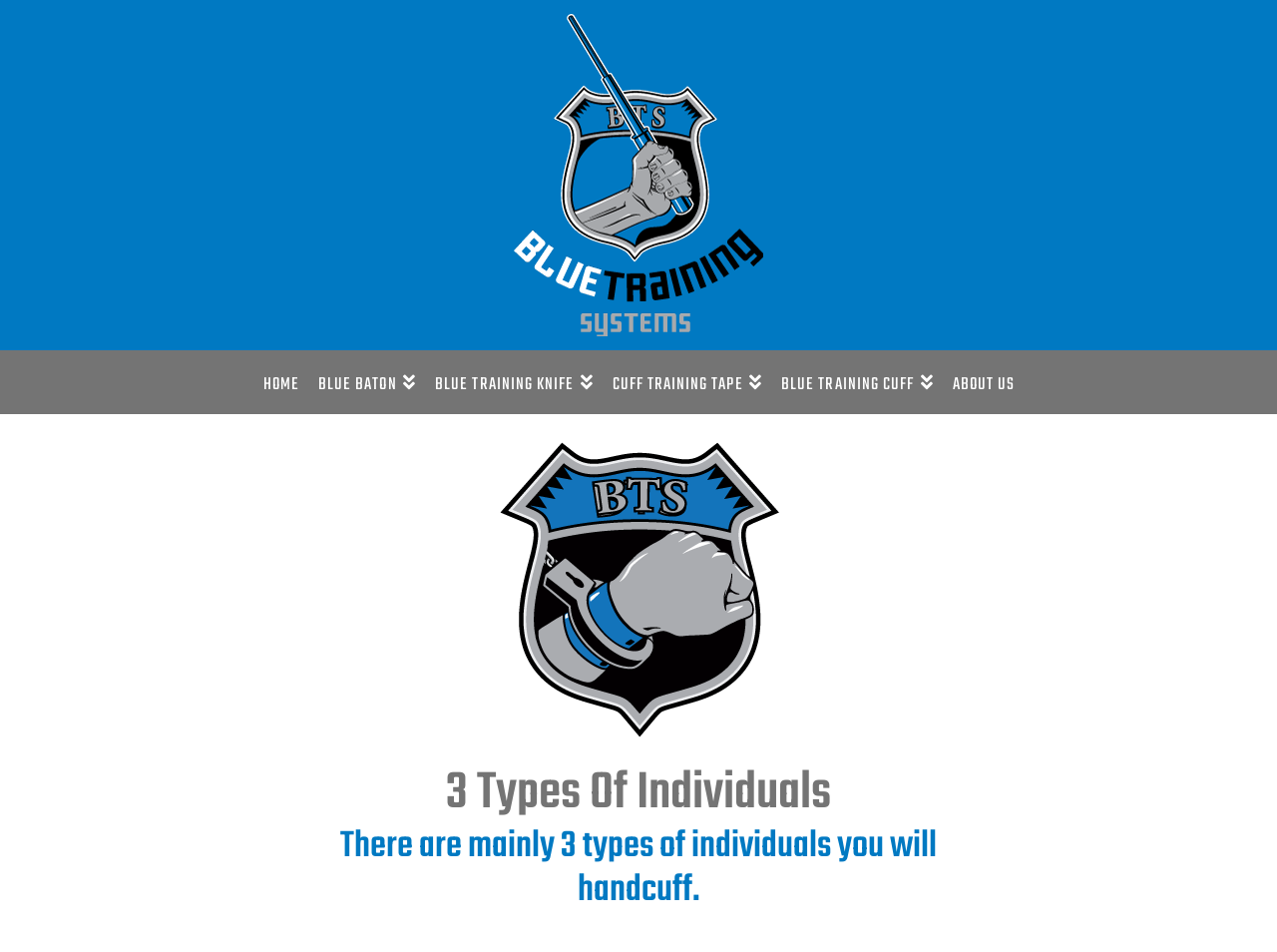What is the topic of the main content?
Please answer using one word or phrase, based on the screenshot.

Types of individuals